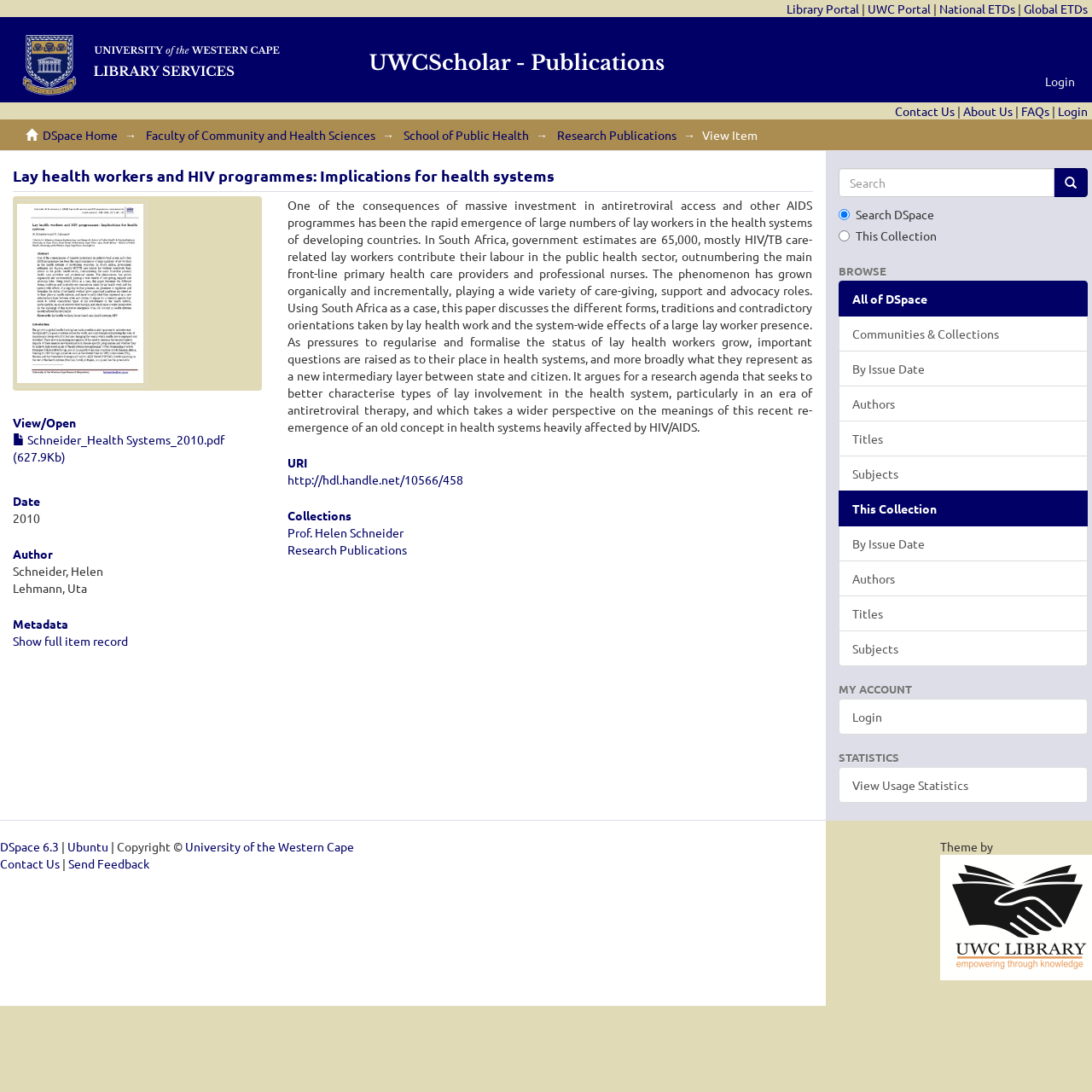Identify the bounding box coordinates for the element that needs to be clicked to fulfill this instruction: "Book a paid consultation". Provide the coordinates in the format of four float numbers between 0 and 1: [left, top, right, bottom].

None